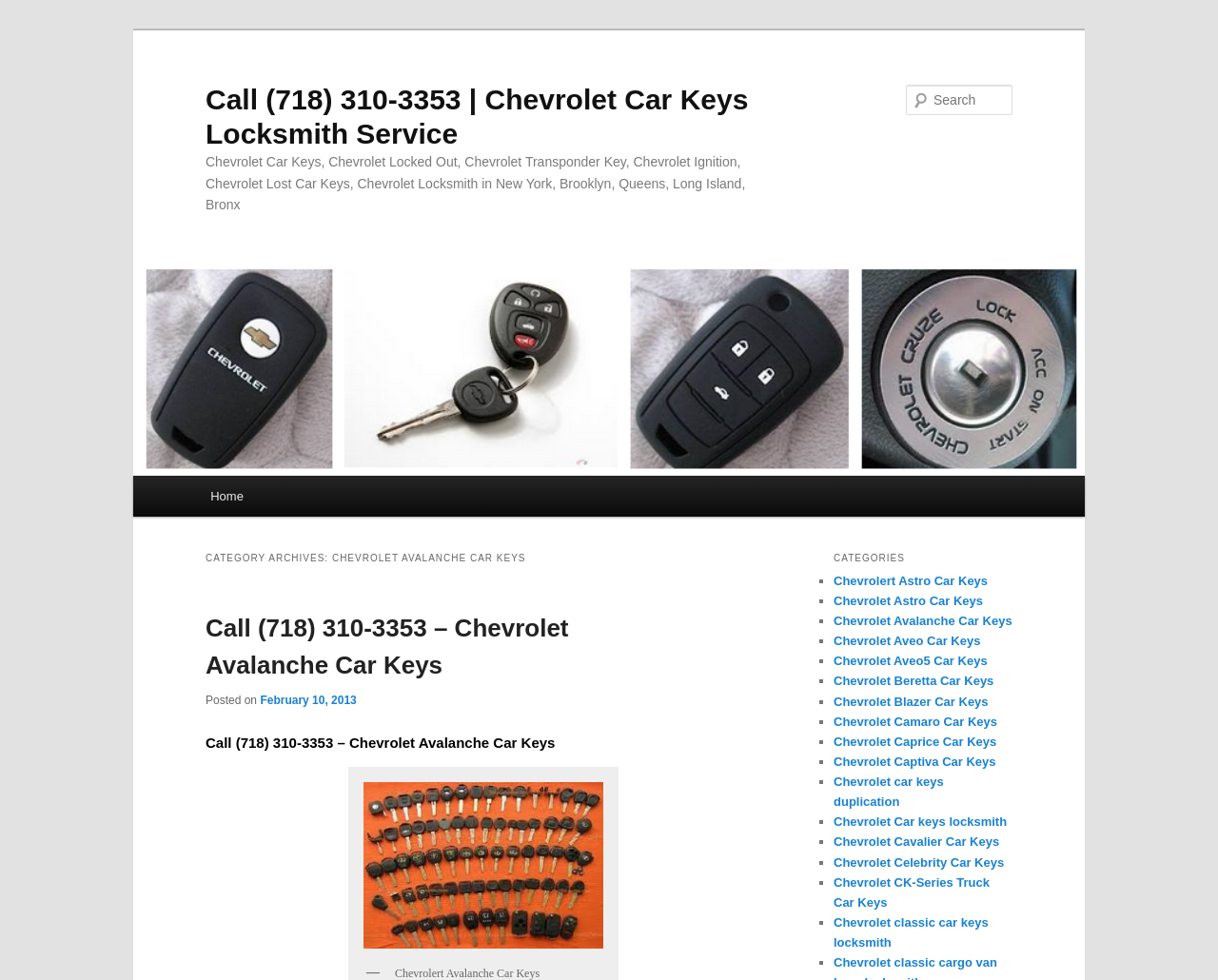Can you give a detailed response to the following question using the information from the image? How many categories are listed on the webpage?

The categories are listed in the 'CATEGORIES' section, and each category is represented by a link element with a '■' list marker. By counting the number of link elements with a '■' list marker, we can determine that there are 20 categories listed on the webpage.